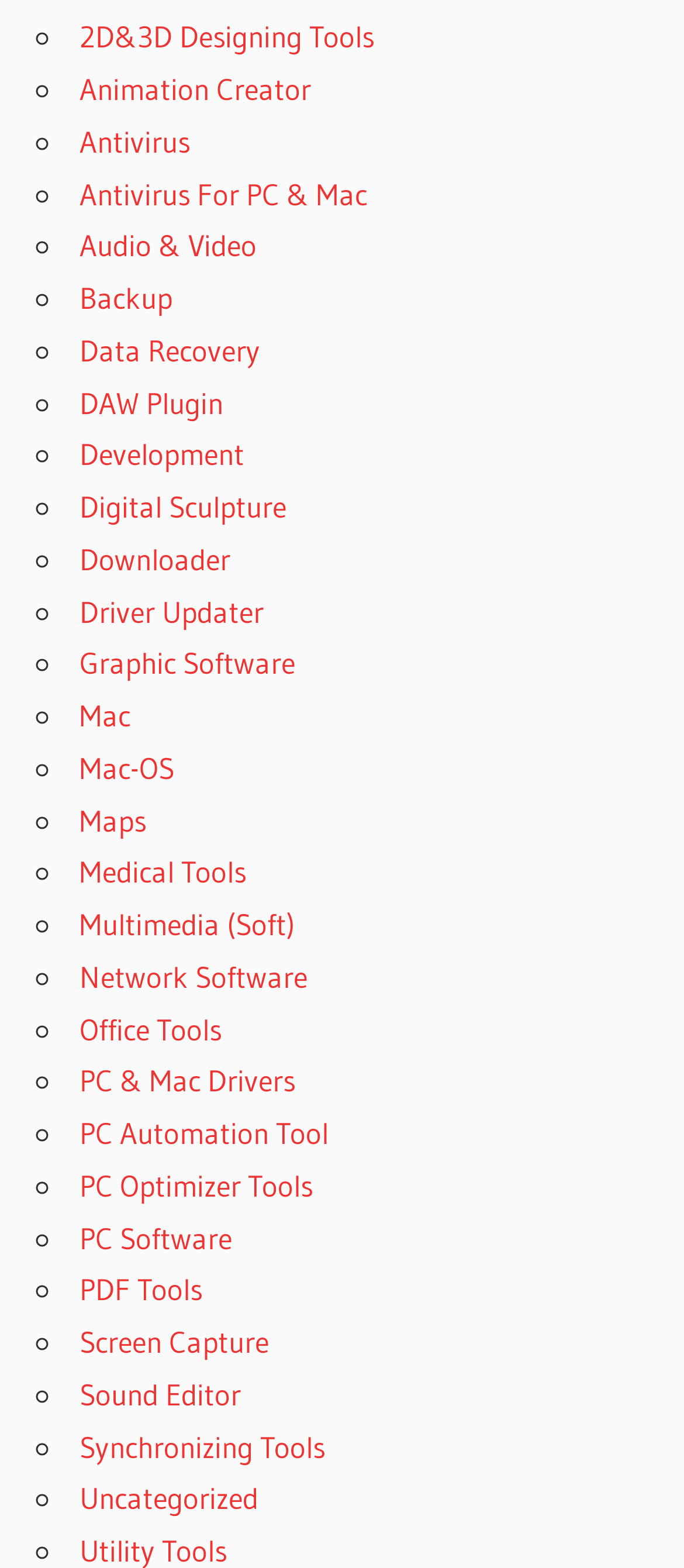Identify the bounding box coordinates of the clickable region necessary to fulfill the following instruction: "Open Animation Creator". The bounding box coordinates should be four float numbers between 0 and 1, i.e., [left, top, right, bottom].

[0.116, 0.045, 0.454, 0.068]